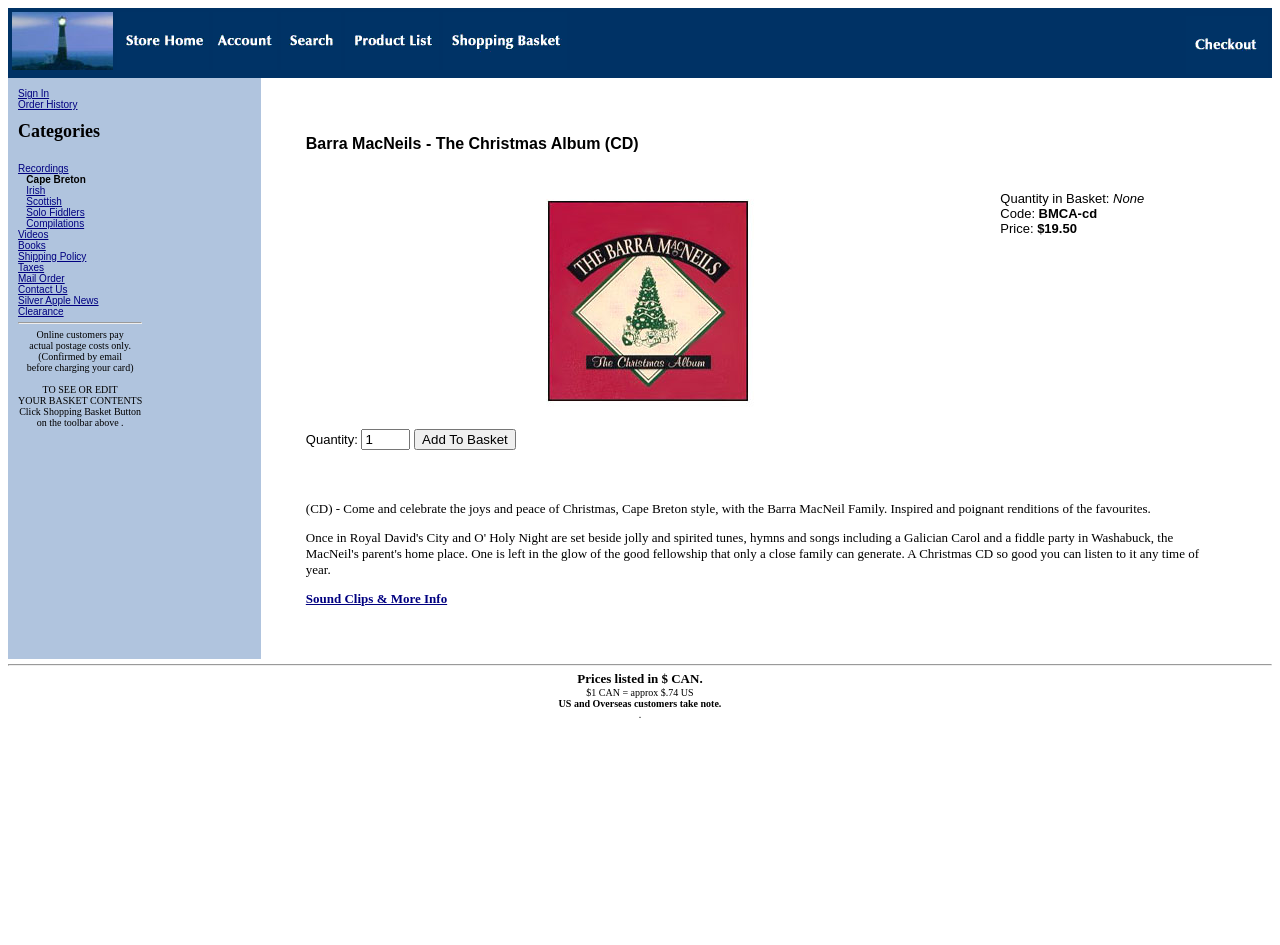Respond to the question with just a single word or phrase: 
What type of product is being displayed on the webpage?

CD